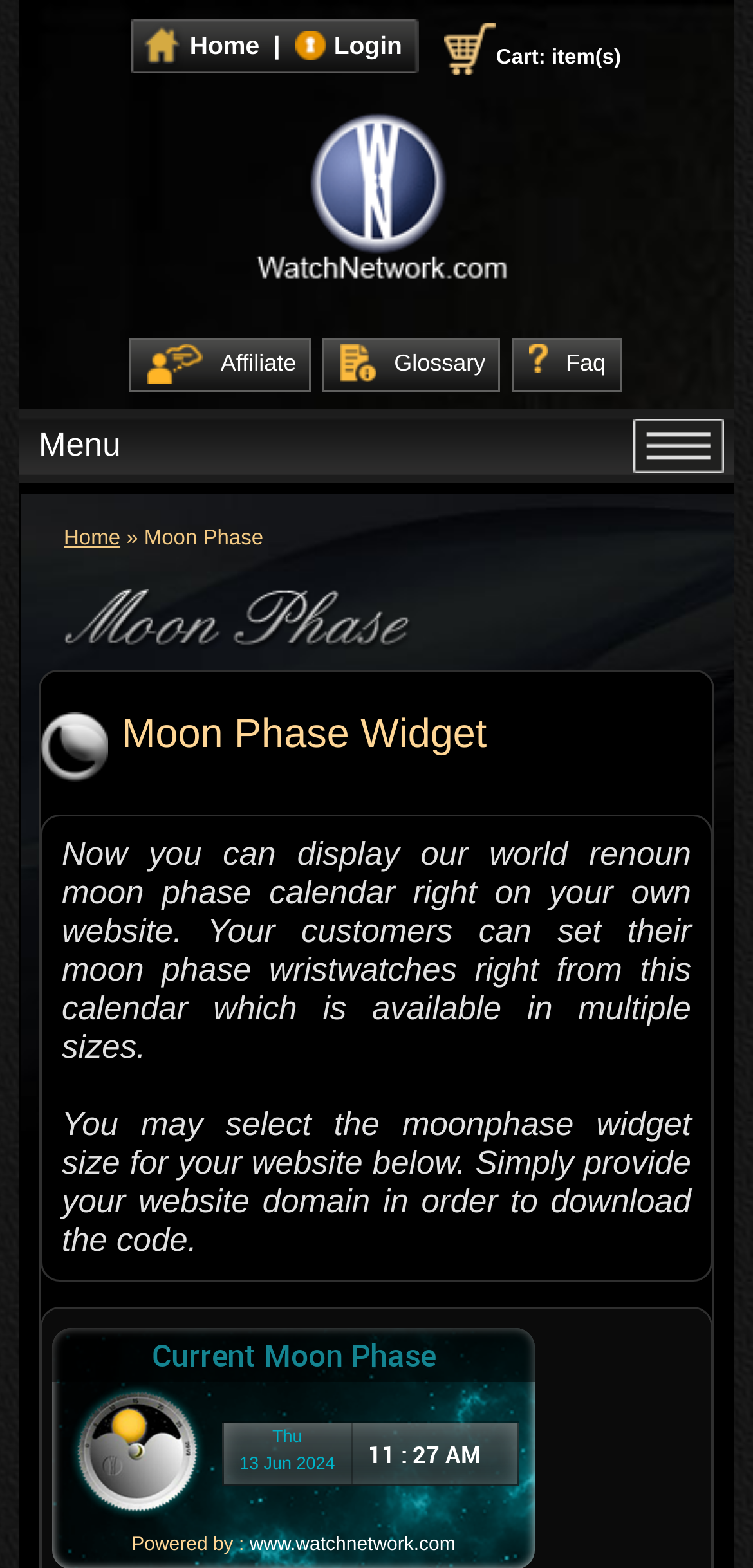Respond to the following query with just one word or a short phrase: 
What is the current moon phase date?

Thu 13 Jun 2024